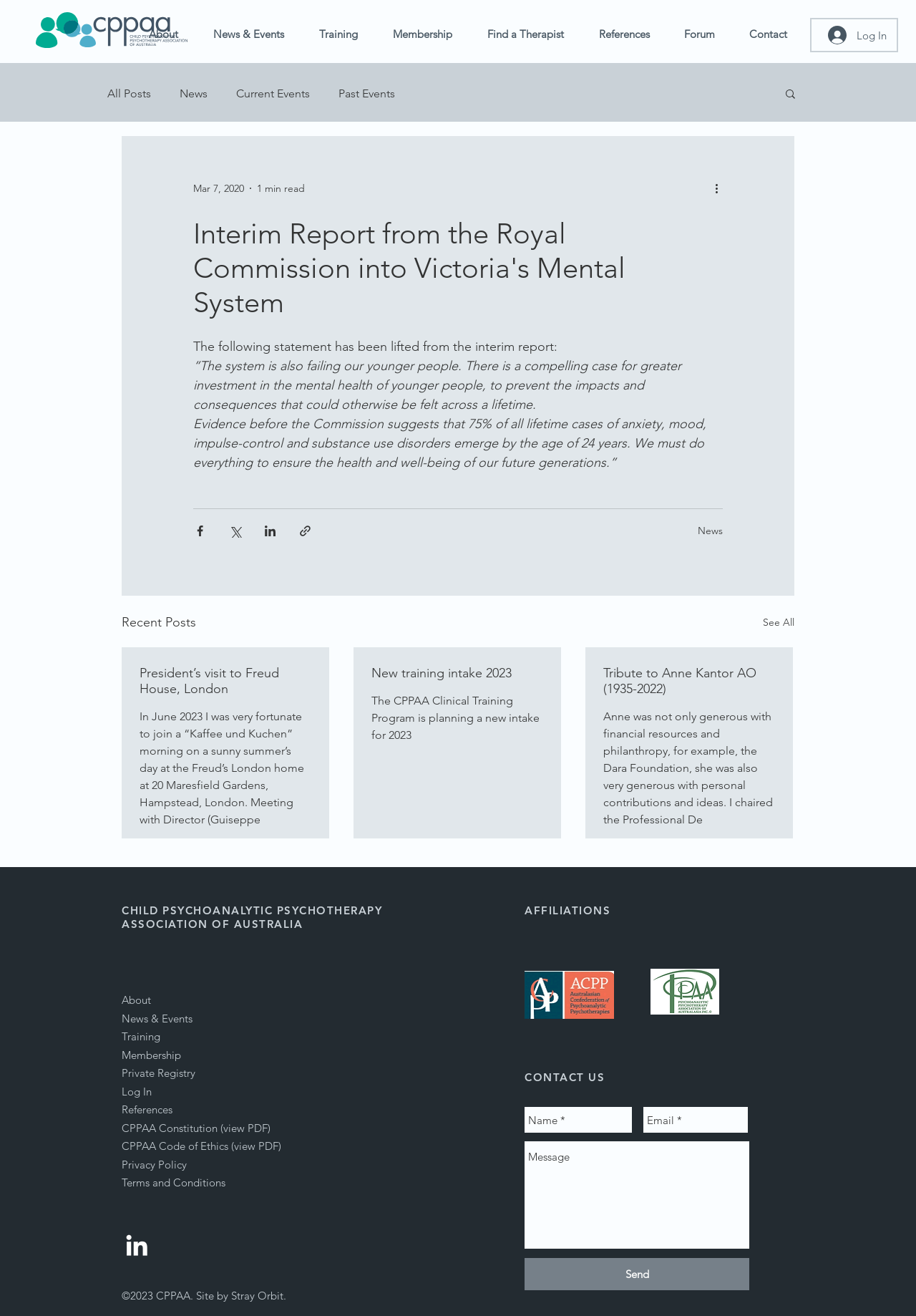Pinpoint the bounding box coordinates of the area that must be clicked to complete this instruction: "Read the article about President’s visit to Freud House, London".

[0.152, 0.505, 0.34, 0.529]